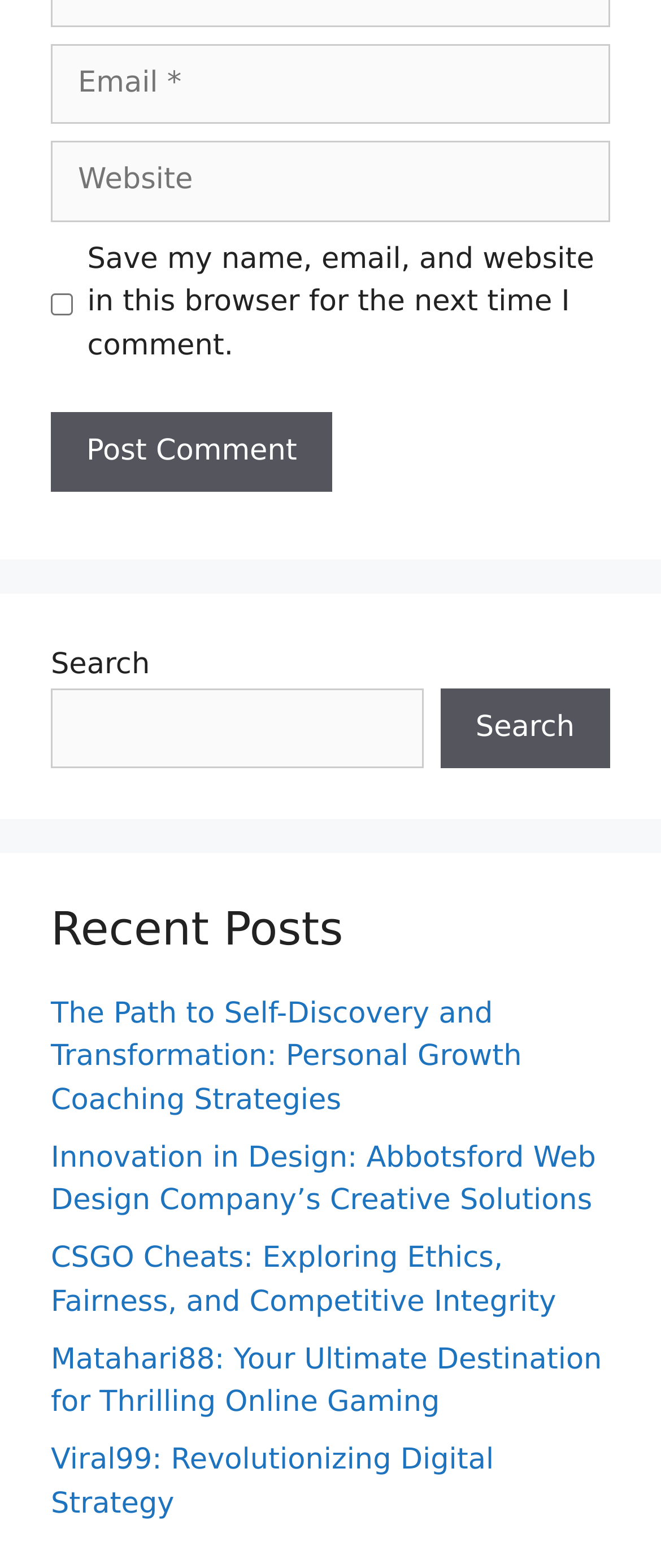Respond to the question below with a single word or phrase:
How many search buttons are there?

1